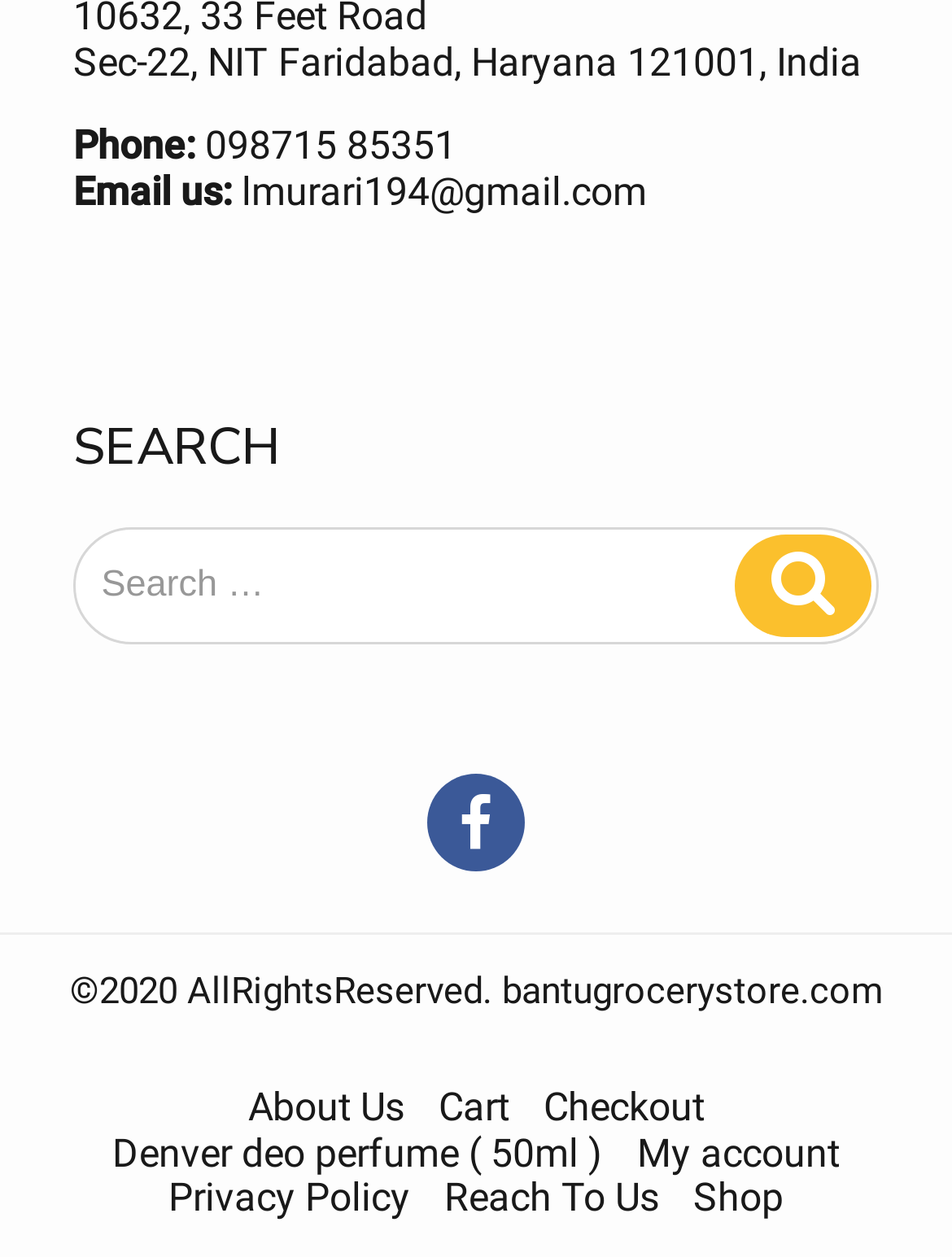What is the location?
Use the information from the image to give a detailed answer to the question.

I found the location by looking at the top of the page where it says 'Sec-22, NIT Faridabad, Haryana 121001, India'.